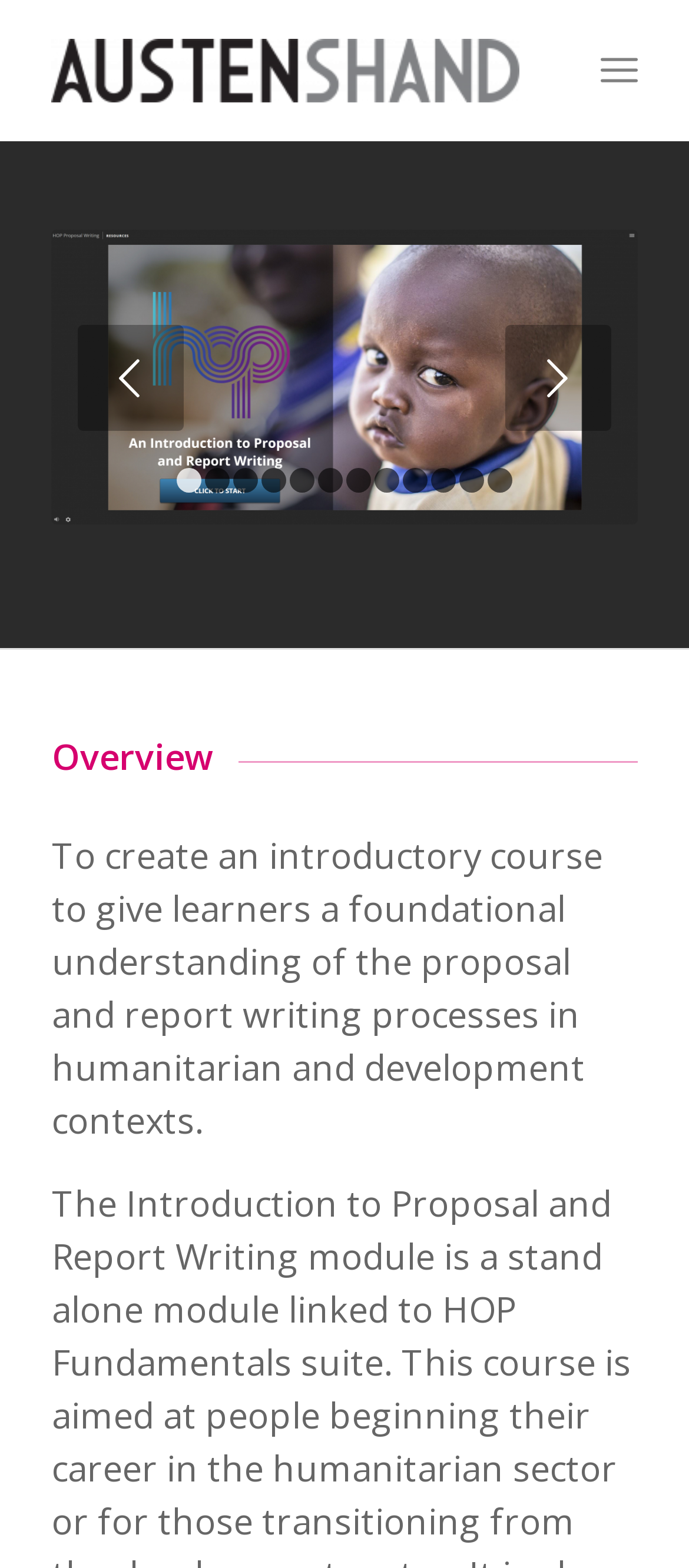Please identify the bounding box coordinates of the region to click in order to complete the task: "Read the overview". The coordinates must be four float numbers between 0 and 1, specified as [left, top, right, bottom].

[0.075, 0.471, 0.308, 0.495]